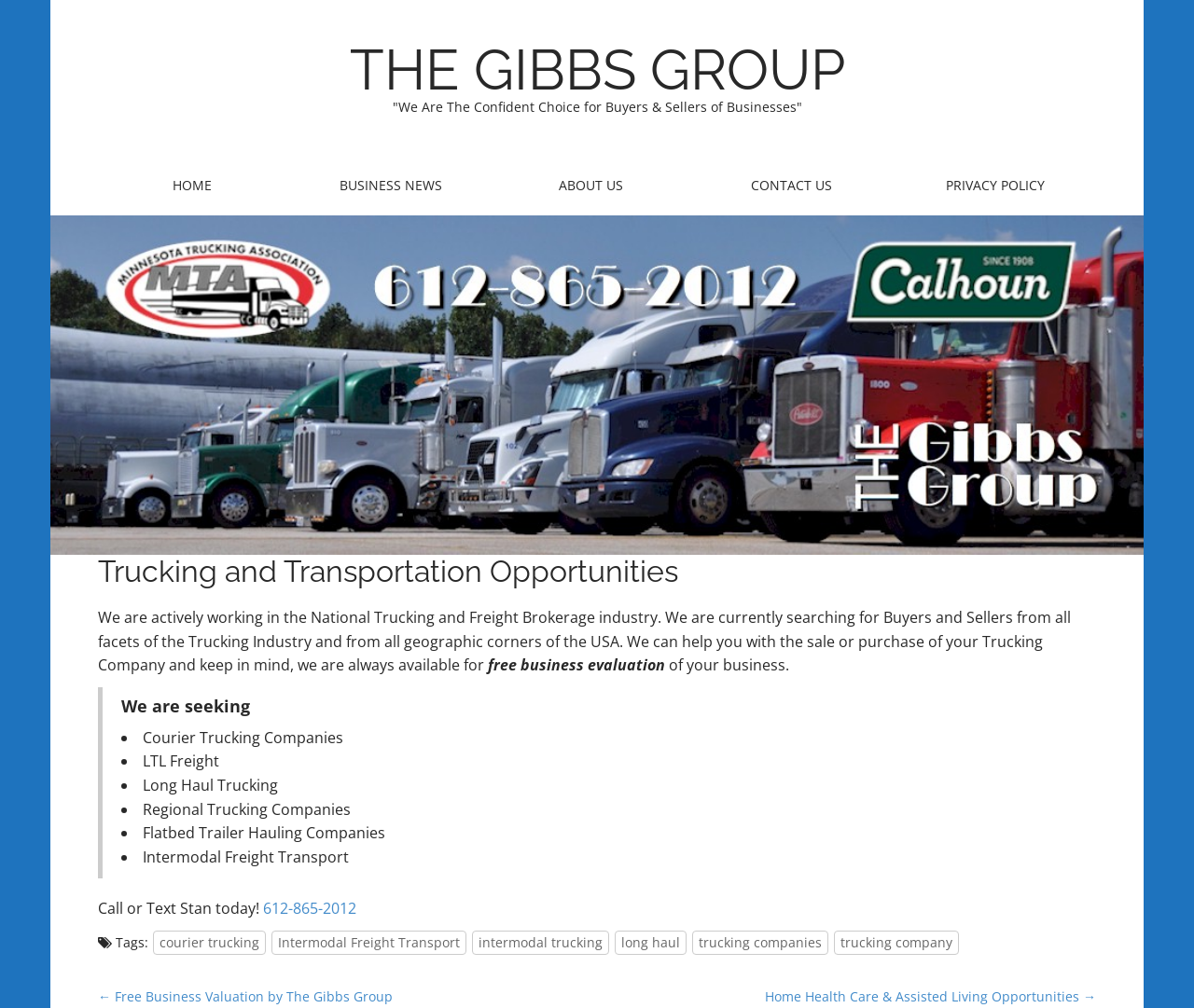Describe all the key features and sections of the webpage thoroughly.

The webpage is about "Trucking and Transportation Opportunities" by THE GIBBS GROUP. At the top, there is a link to THE GIBBS GROUP and a static text stating "We Are The Confident Choice for Buyers & Sellers of Businesses". Below this, there is a main menu with links to HOME, BUSINESS NEWS, ABOUT US, CONTACT US, and PRIVACY POLICY.

The main content of the page is an article that describes the company's services in the National Trucking and Freight Brokerage industry. The text explains that they are searching for buyers and sellers from all facets of the trucking industry and from all geographic corners of the USA. They offer free business evaluations and can help with the sale or purchase of a trucking company.

Below this text, there is a blockquote that lists the types of trucking companies they are seeking, including courier trucking companies, LTL freight, long haul trucking, regional trucking companies, flatbed trailer hauling companies, and intermodal freight transport.

At the bottom of the page, there is a call to action to "Call or Text Stan today!" with a phone number provided. Below this, there is a footer section with links to various tags, including courier trucking, intermodal freight transport, intermodal trucking, long haul, trucking companies, and trucking company.

On the bottom left, there is a post navigation section with links to previous and next posts, titled "Free Business Valuation by The Gibbs Group" and "Home Health Care & Assisted Living Opportunities", respectively.